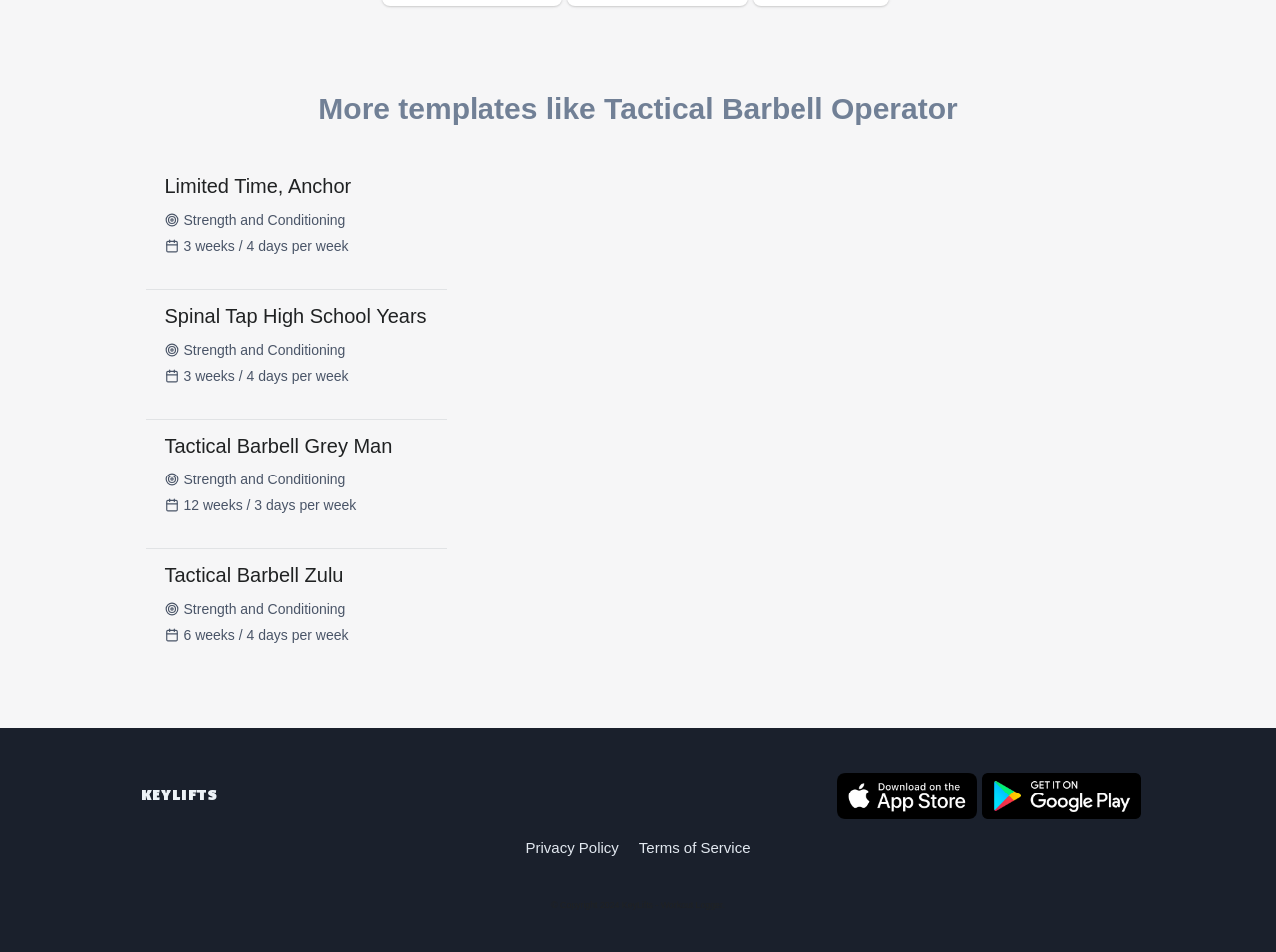Determine the bounding box coordinates for the UI element with the following description: "Terms of Service". The coordinates should be four float numbers between 0 and 1, represented as [left, top, right, bottom].

[0.501, 0.881, 0.588, 0.899]